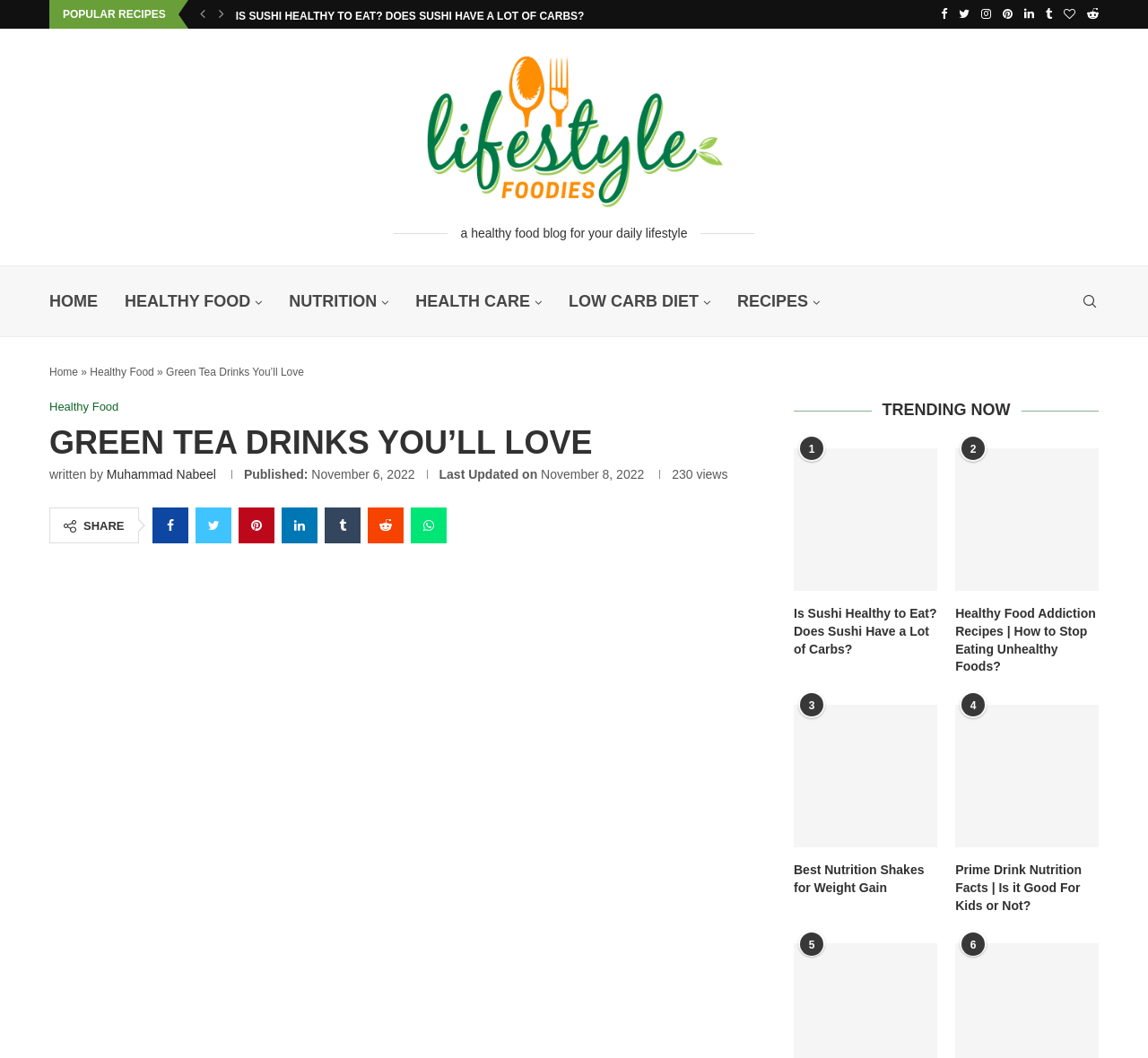Please specify the bounding box coordinates of the area that should be clicked to accomplish the following instruction: "Visit the 'Lifestyle Foodies' blog". The coordinates should consist of four float numbers between 0 and 1, i.e., [left, top, right, bottom].

[0.367, 0.048, 0.633, 0.197]